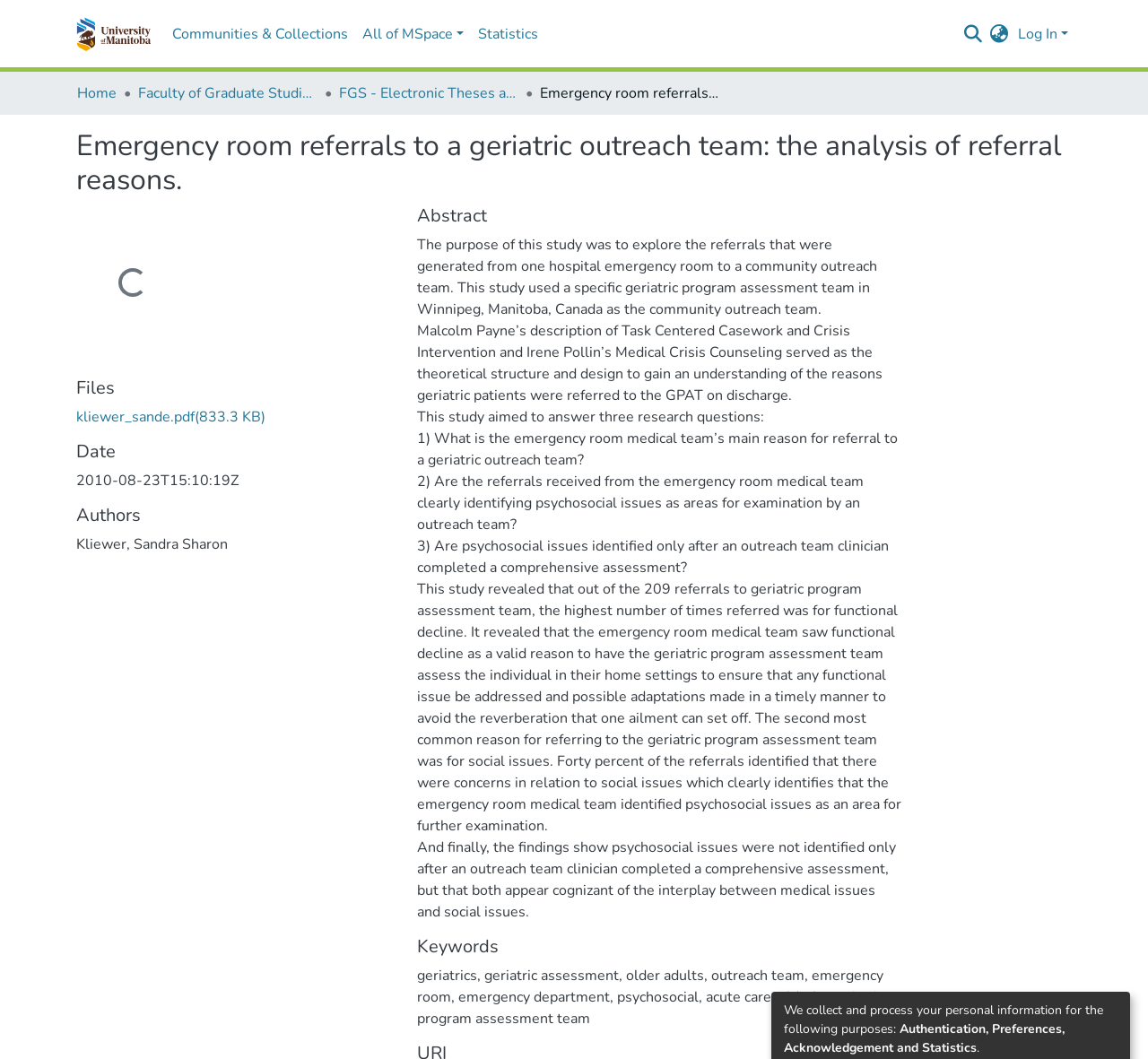What is the file format of the downloadable file?
Provide a thorough and detailed answer to the question.

The downloadable file is in PDF format, as indicated by the link 'kliewer_sande.pdf(833.3 KB)' on the webpage.